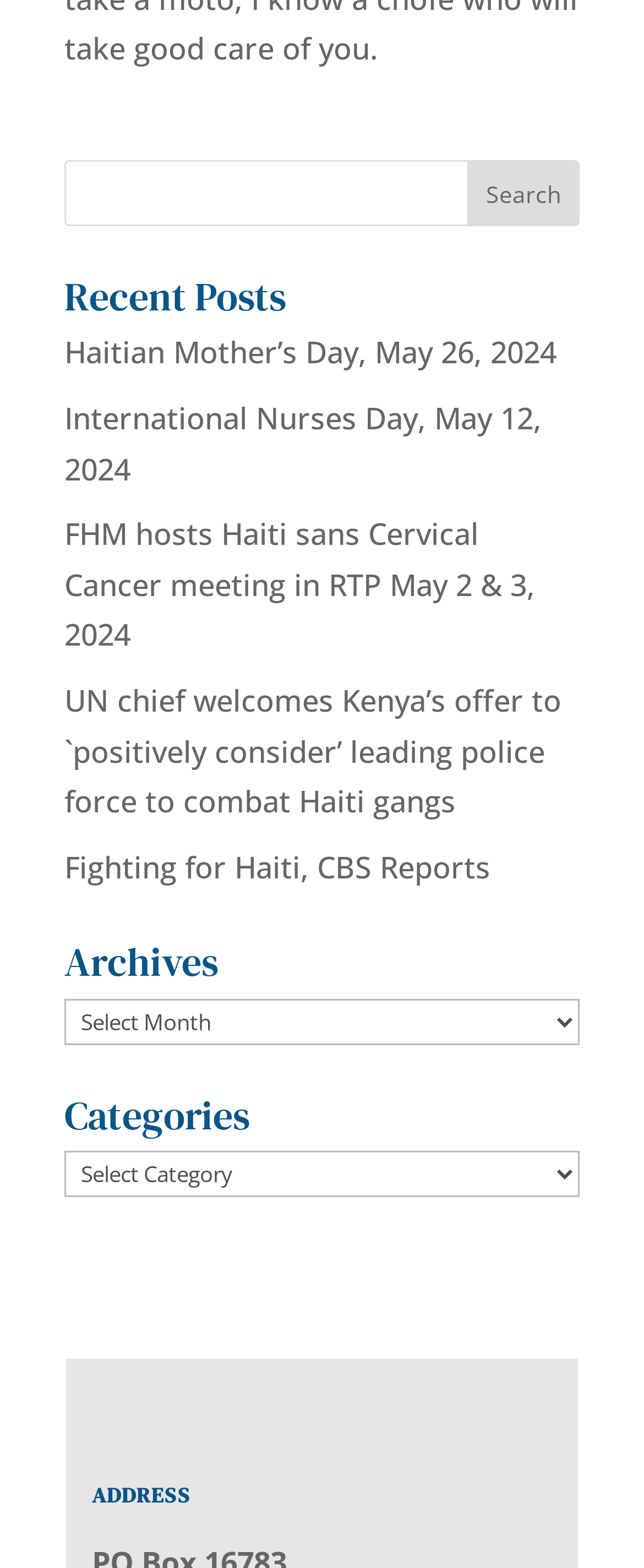Identify the bounding box for the given UI element using the description provided. Coordinates should be in the format (top-left x, top-left y, bottom-right x, bottom-right y) and must be between 0 and 1. Here is the description: Fighting for Haiti, CBS Reports

[0.1, 0.54, 0.762, 0.565]